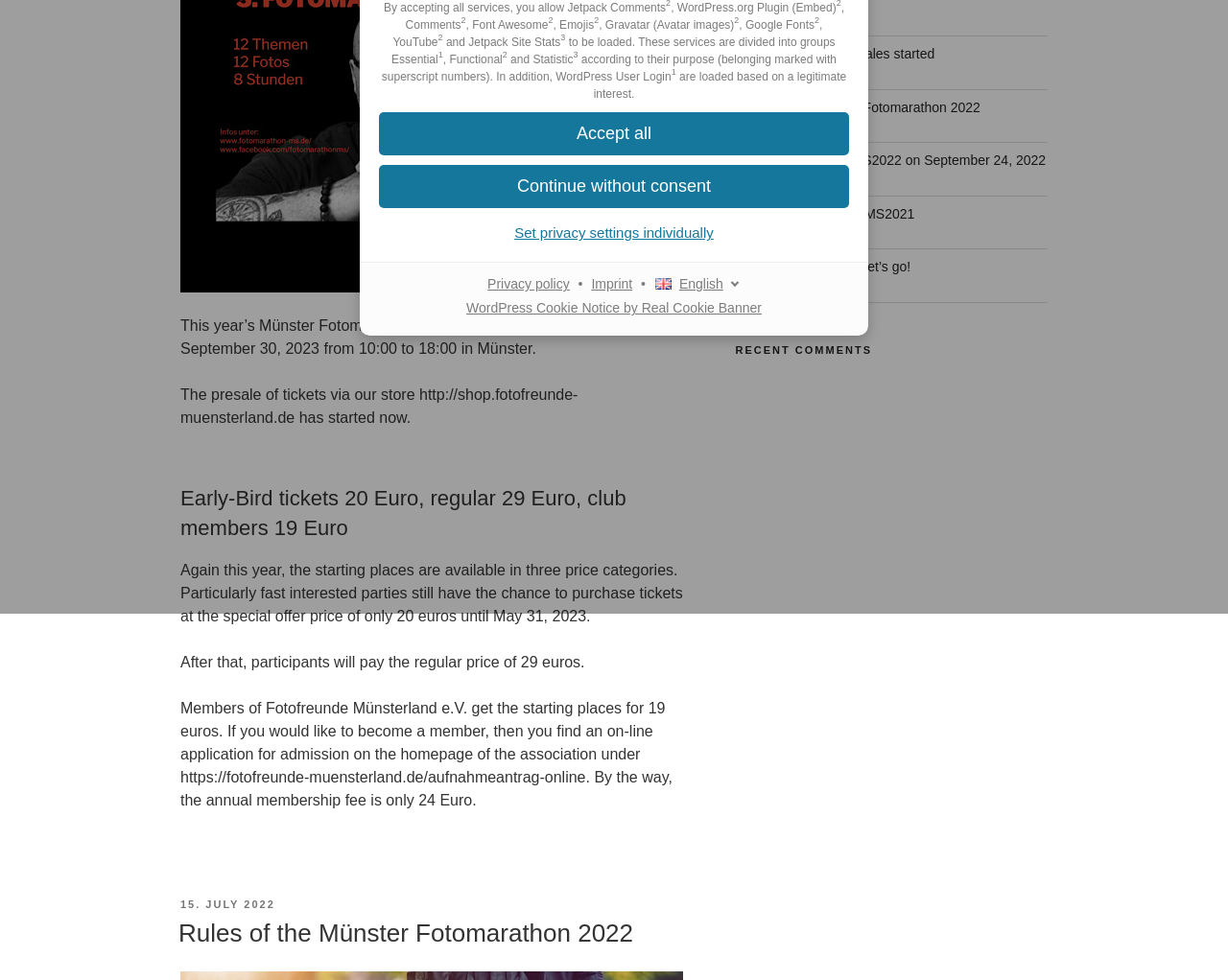Please find the bounding box for the UI element described by: "Continue without consent".

[0.309, 0.168, 0.691, 0.213]